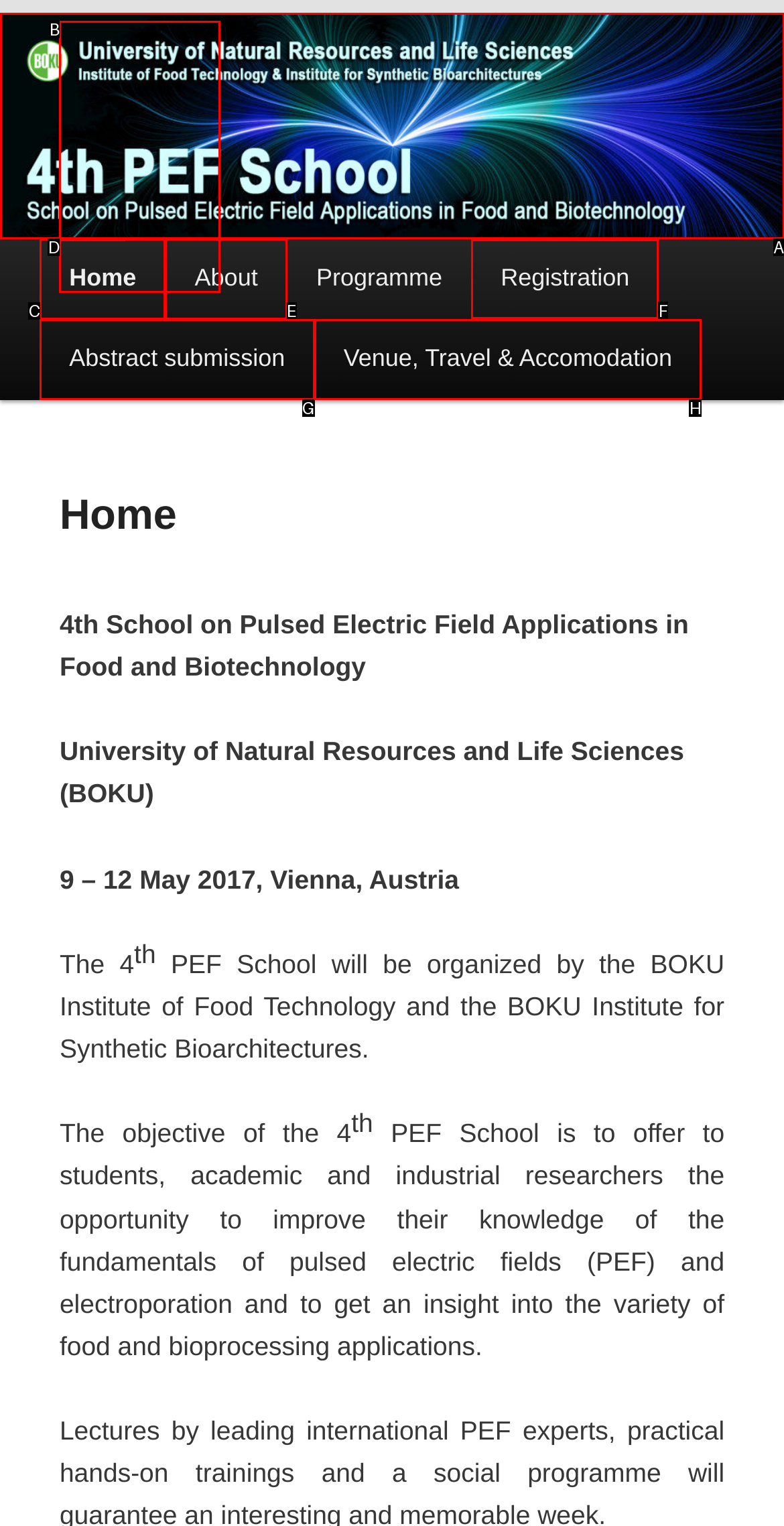Identify the HTML element that should be clicked to accomplish the task: register for the event
Provide the option's letter from the given choices.

F